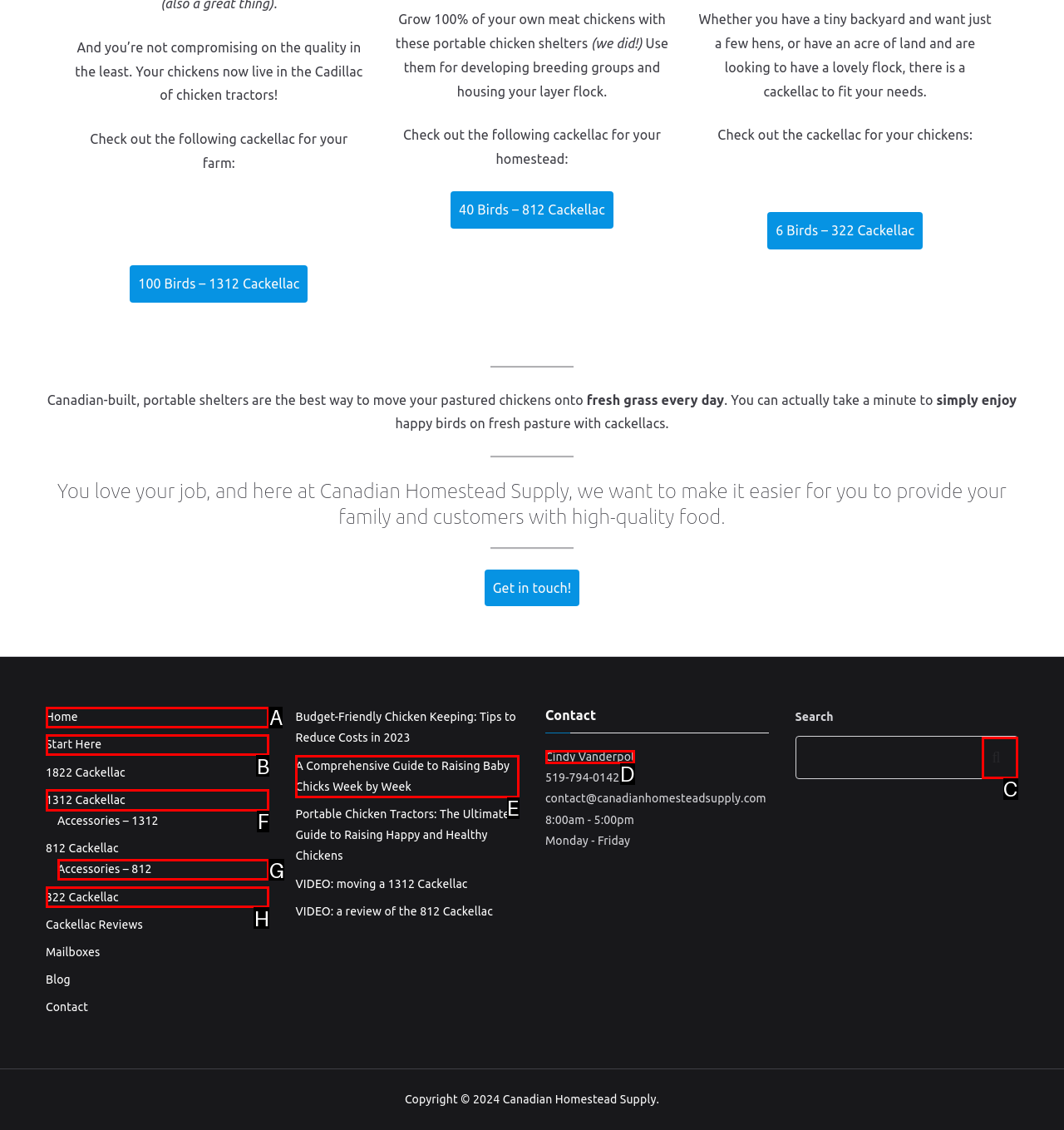Identify which option matches the following description: 322 Cackellac
Answer by giving the letter of the correct option directly.

H